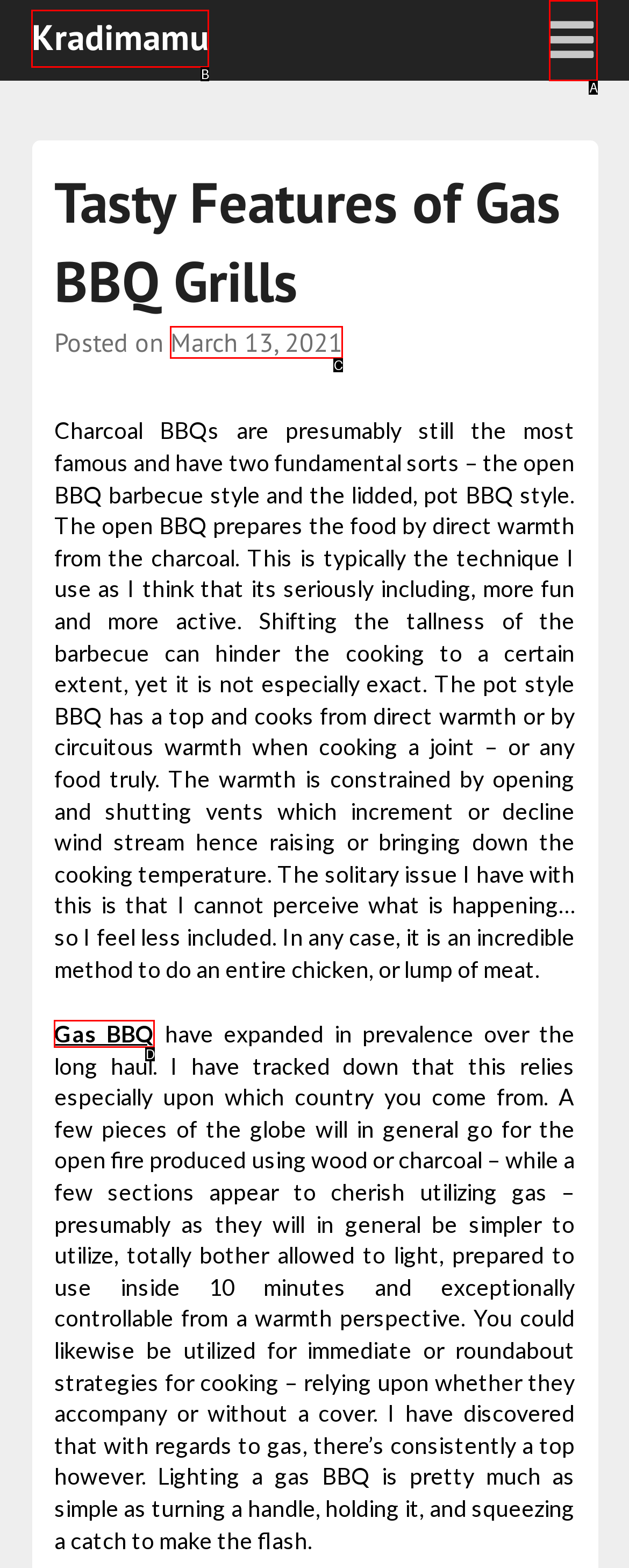Identify the letter corresponding to the UI element that matches this description: 0 items Cart
Answer using only the letter from the provided options.

None